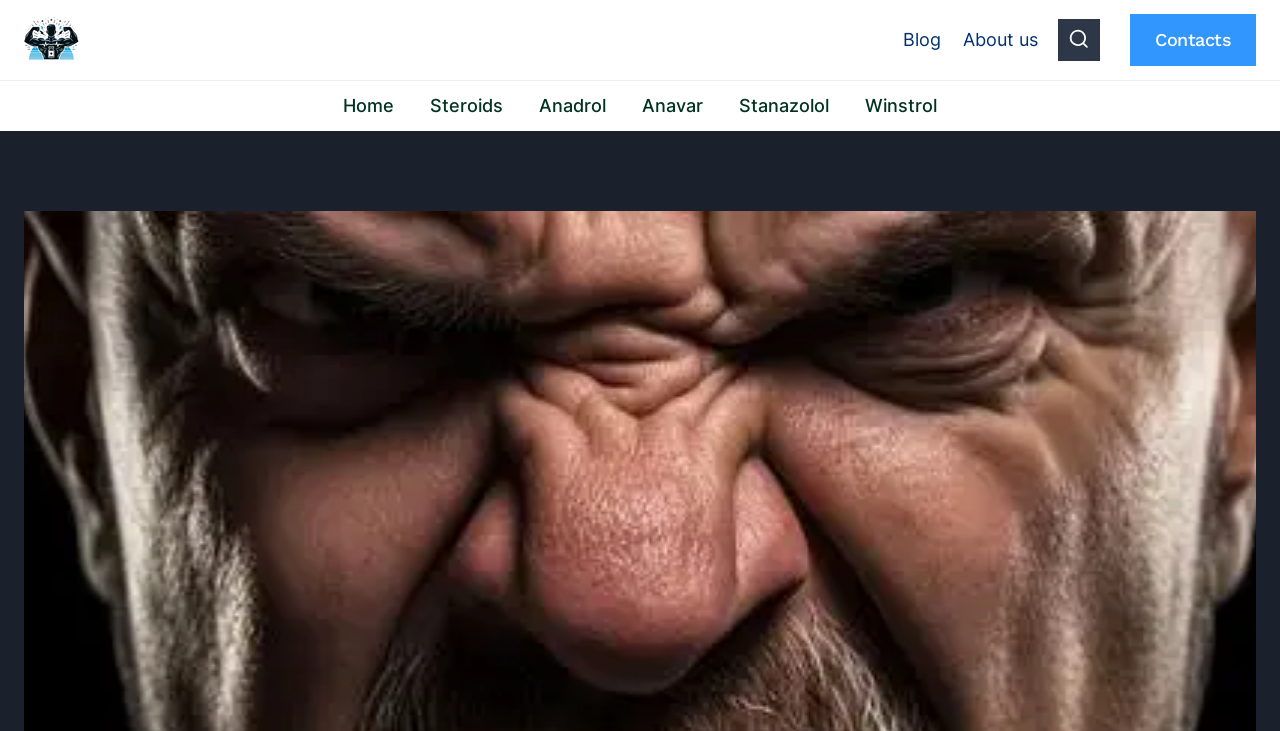Answer the following in one word or a short phrase: 
How many links are in the secondary navigation?

2